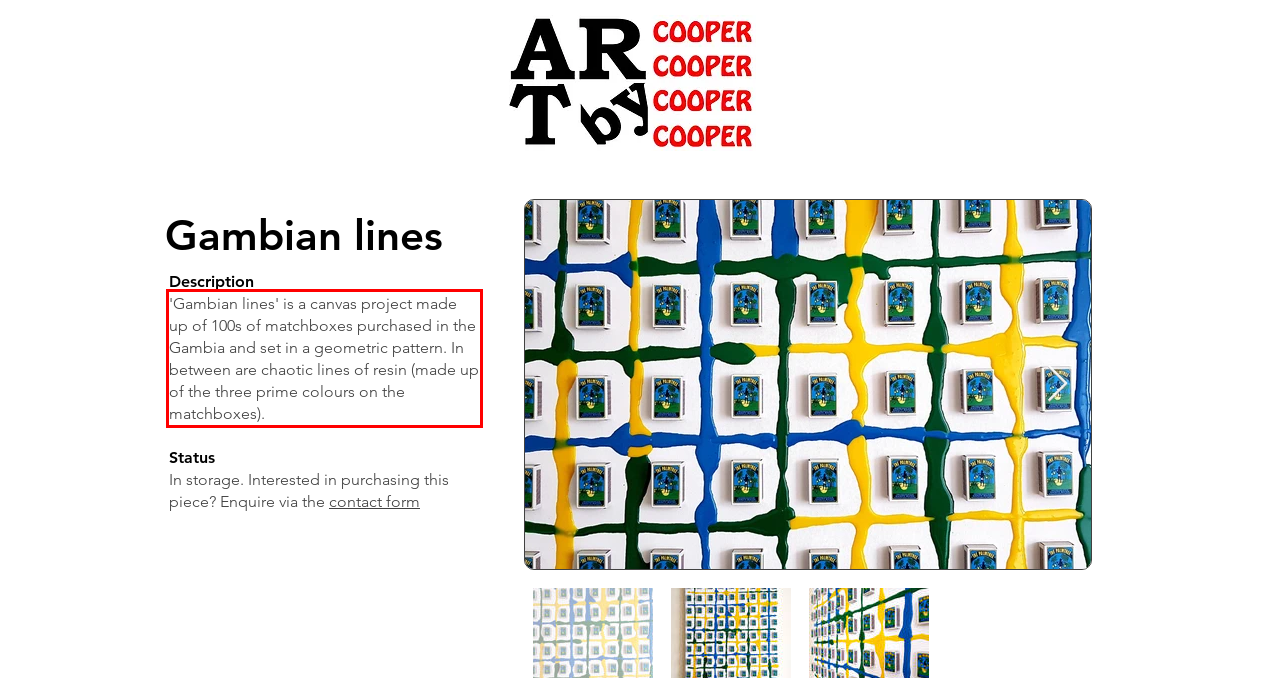You have a screenshot with a red rectangle around a UI element. Recognize and extract the text within this red bounding box using OCR.

'Gambian lines' is a canvas project made up of 100s of matchboxes purchased in the Gambia and set in a geometric pattern. In between are chaotic lines of resin (made up of the three prime colours on the matchboxes).